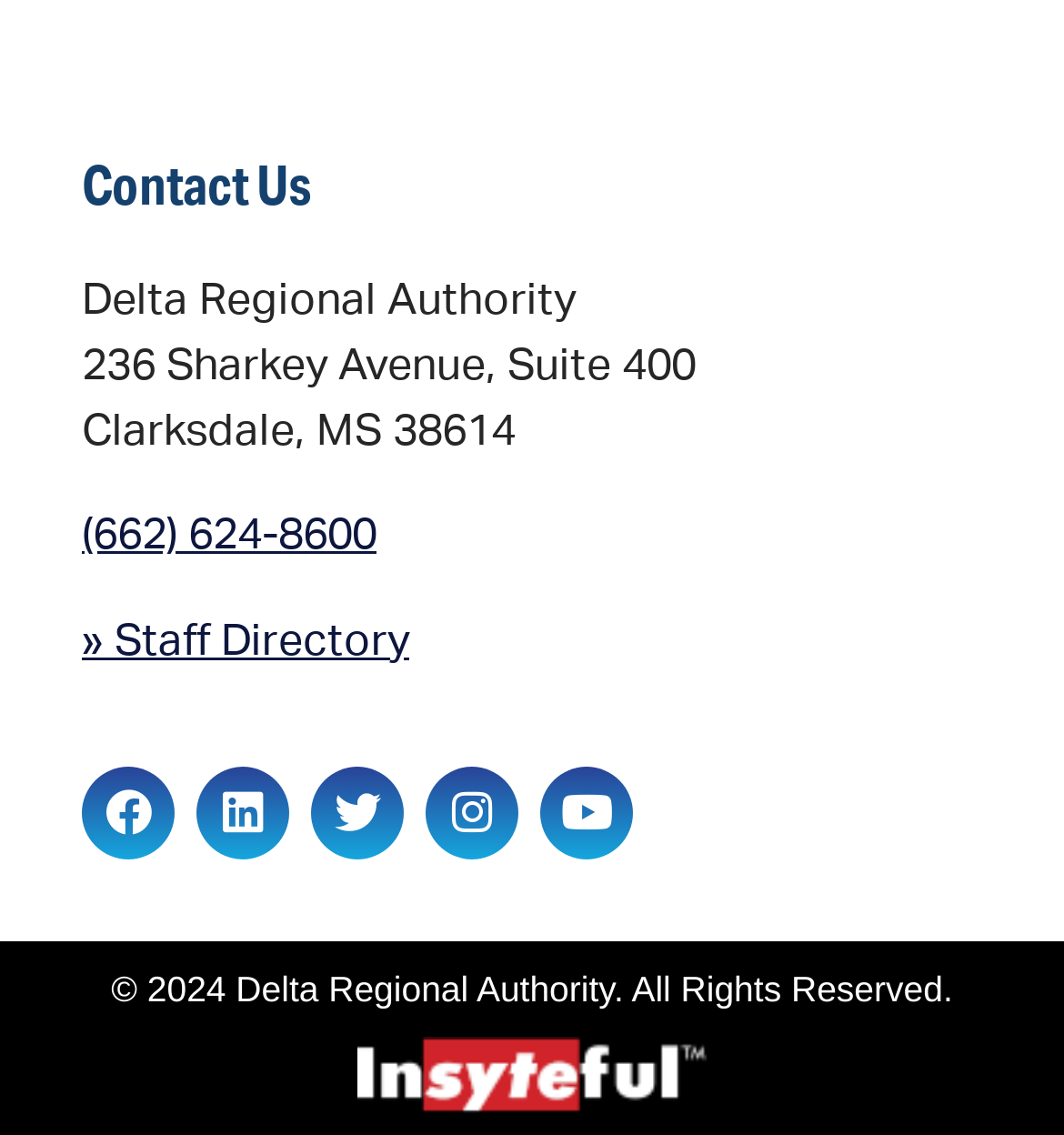What is the address of Delta Regional Authority?
Answer the question using a single word or phrase, according to the image.

236 Sharkey Avenue, Suite 400